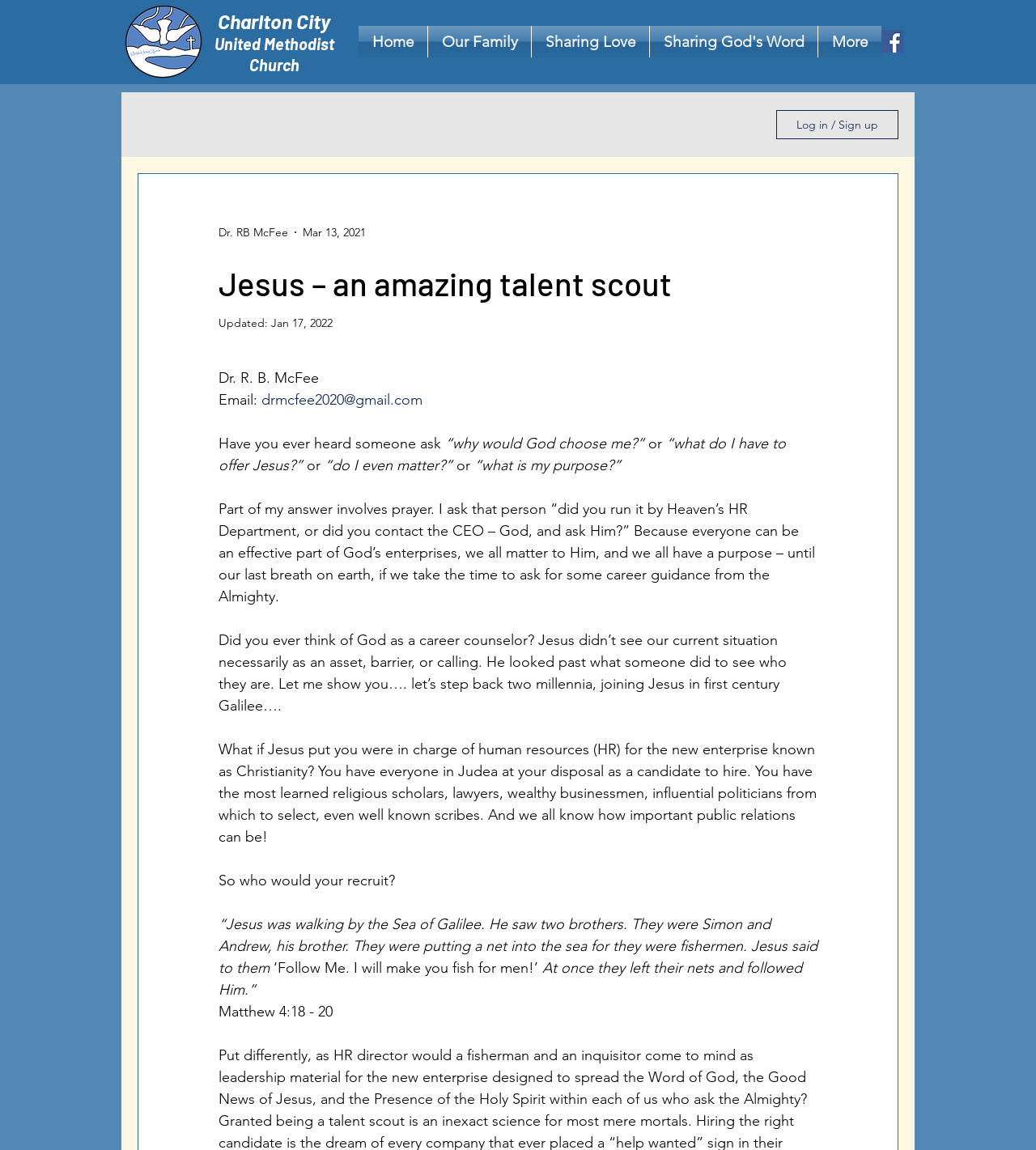Given the description Dr. RB McFee, predict the bounding box coordinates of the UI element. Ensure the coordinates are in the format (top-left x, top-left y, bottom-right x, bottom-right y) and all values are between 0 and 1.

[0.211, 0.195, 0.278, 0.209]